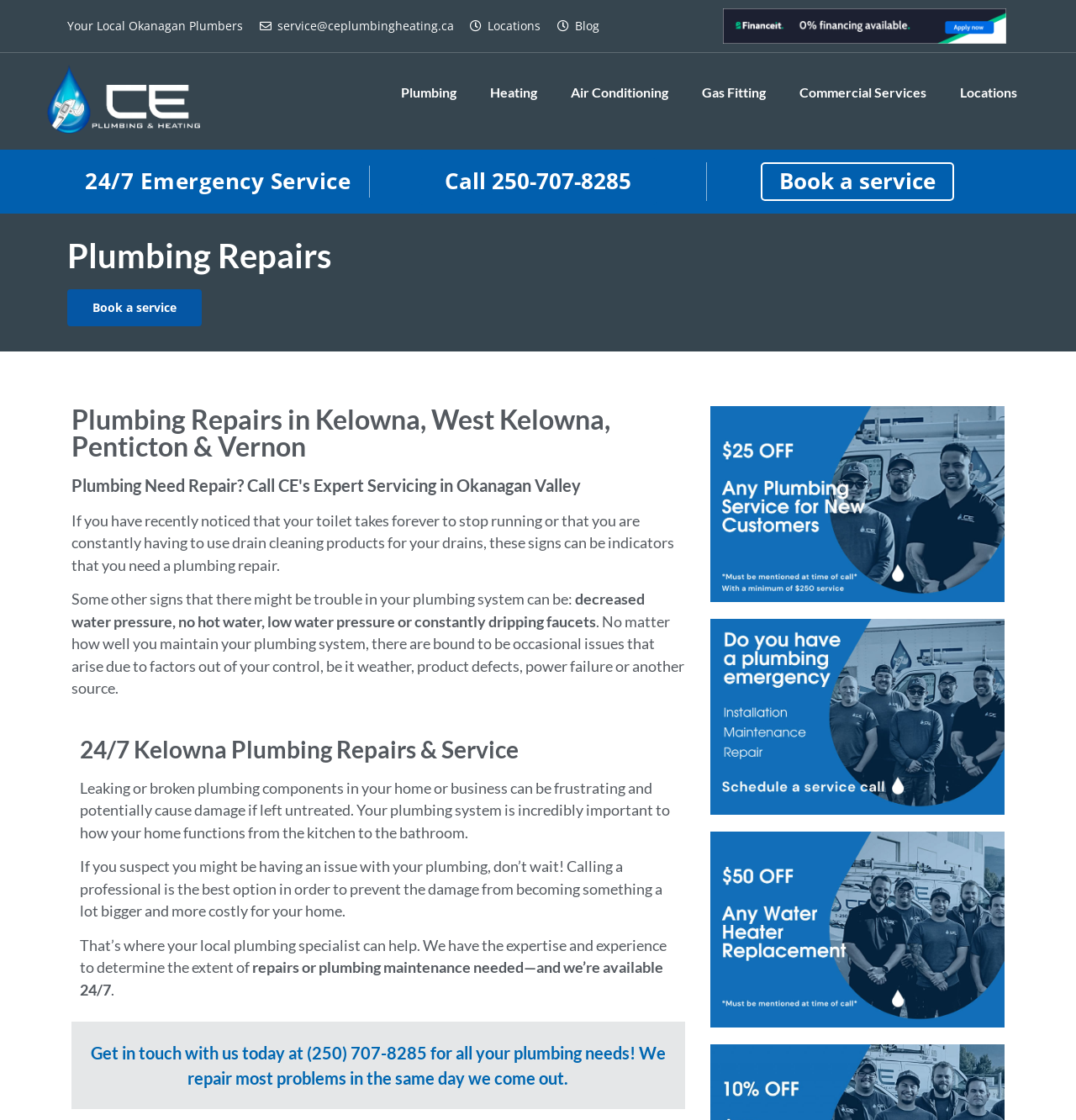Please locate the bounding box coordinates of the element that should be clicked to complete the given instruction: "Learn more about plumbing services".

[0.357, 0.066, 0.44, 0.1]